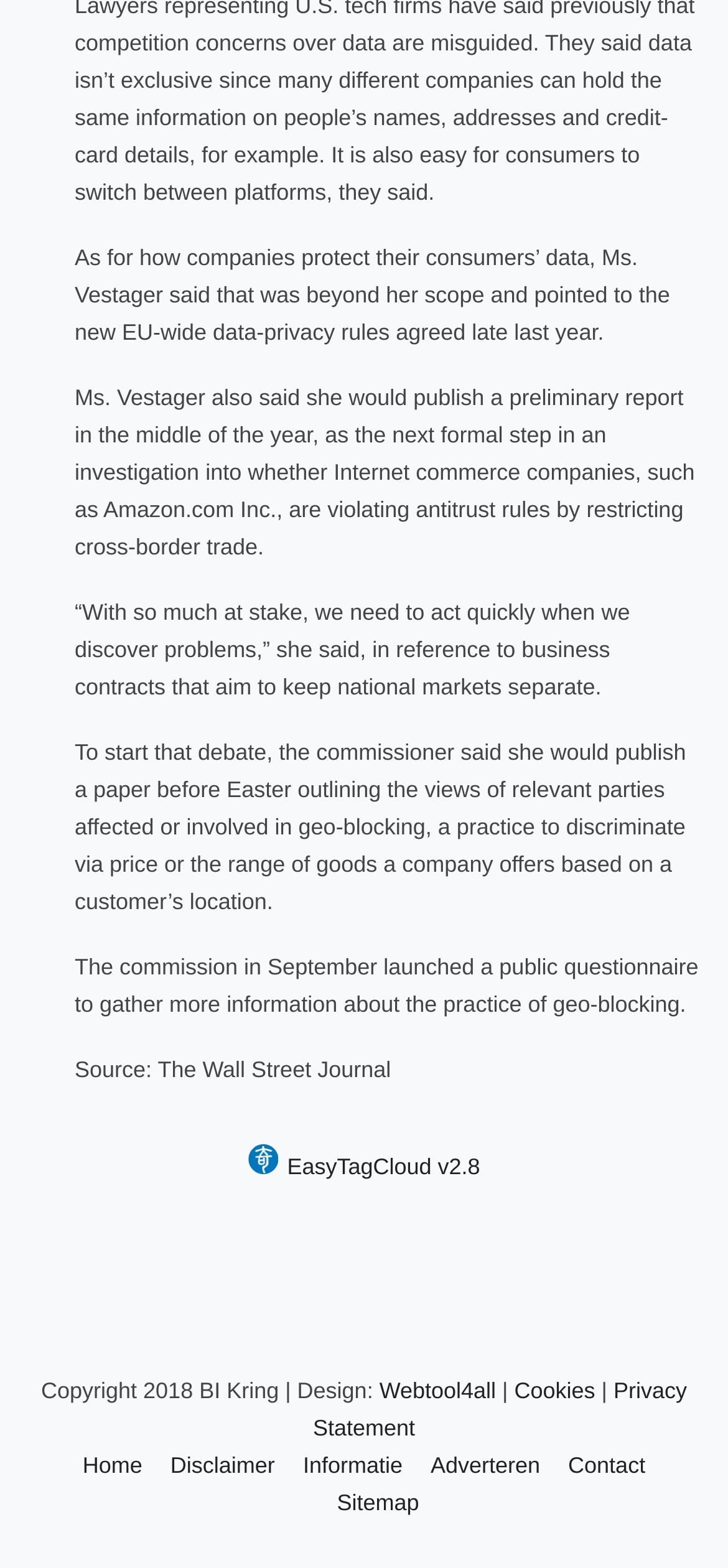What is the source of the article?
Based on the image, answer the question with as much detail as possible.

The static text element at the bottom of the page indicates that the source of the article is The Wall Street Journal.